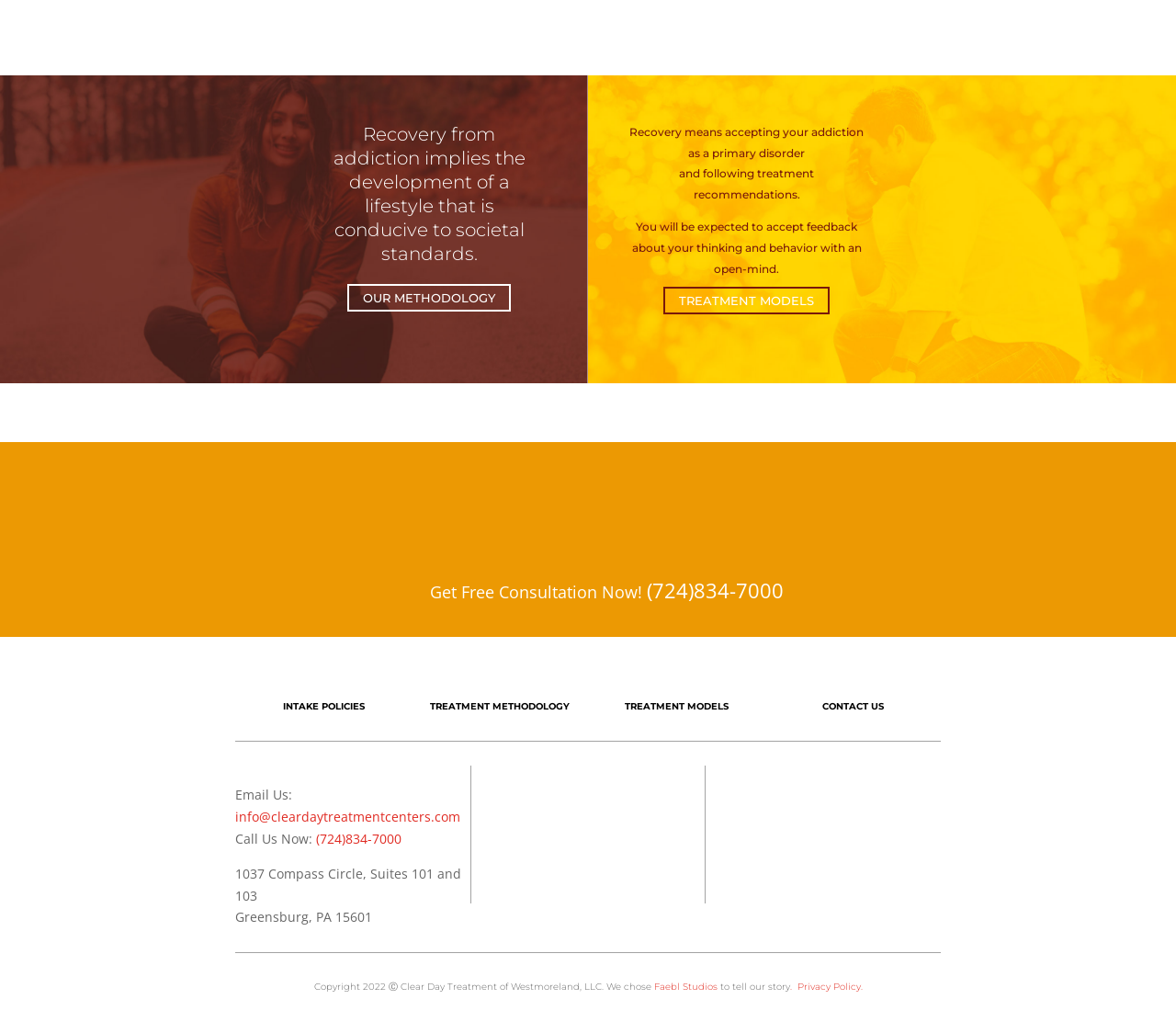Show the bounding box coordinates of the element that should be clicked to complete the task: "Visit our facebook page".

[0.717, 0.749, 0.757, 0.884]